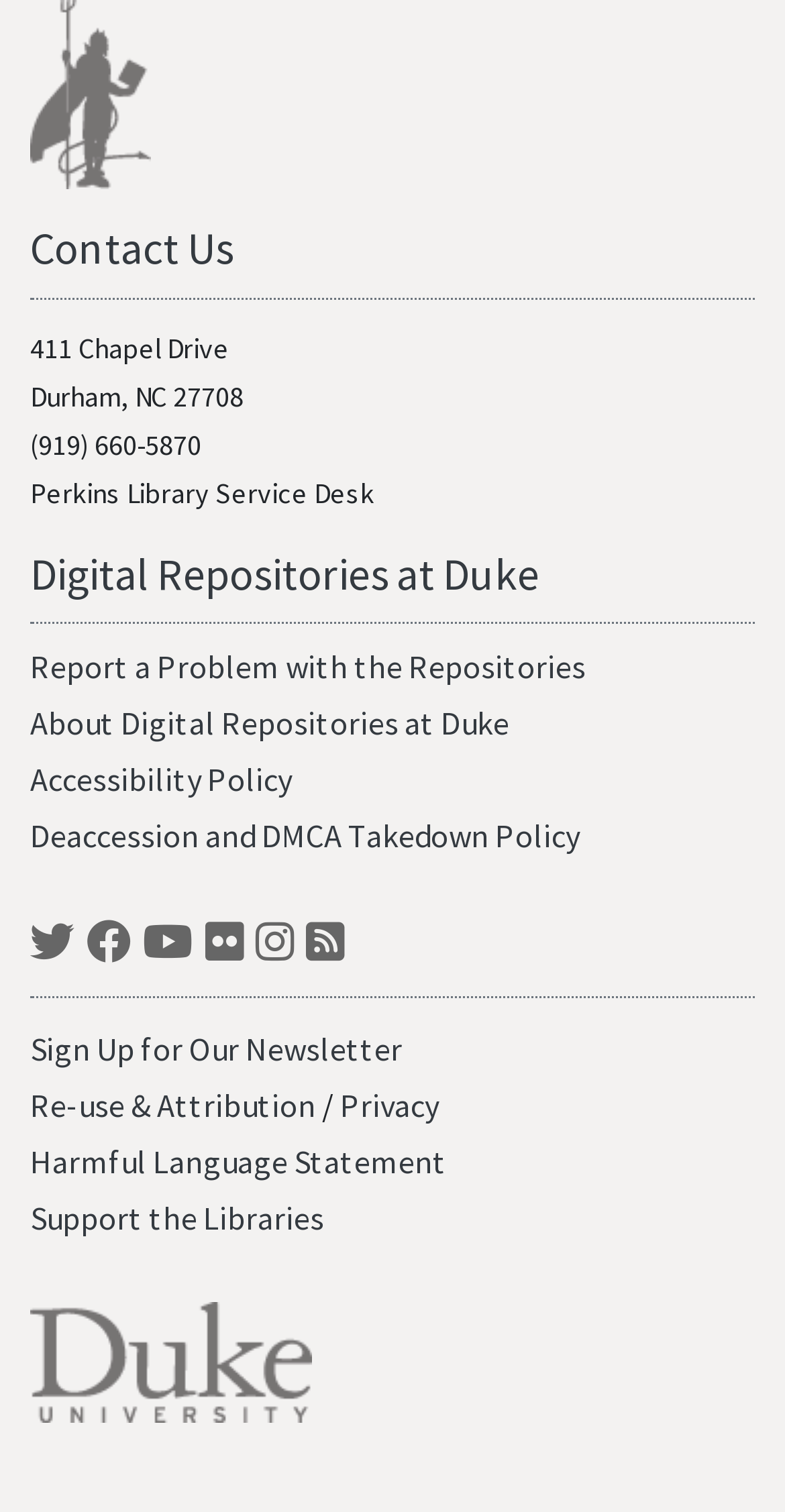Please specify the bounding box coordinates in the format (top-left x, top-left y, bottom-right x, bottom-right y), with values ranging from 0 to 1. Identify the bounding box for the UI component described as follows: Harmful Language Statement

[0.038, 0.755, 0.569, 0.782]